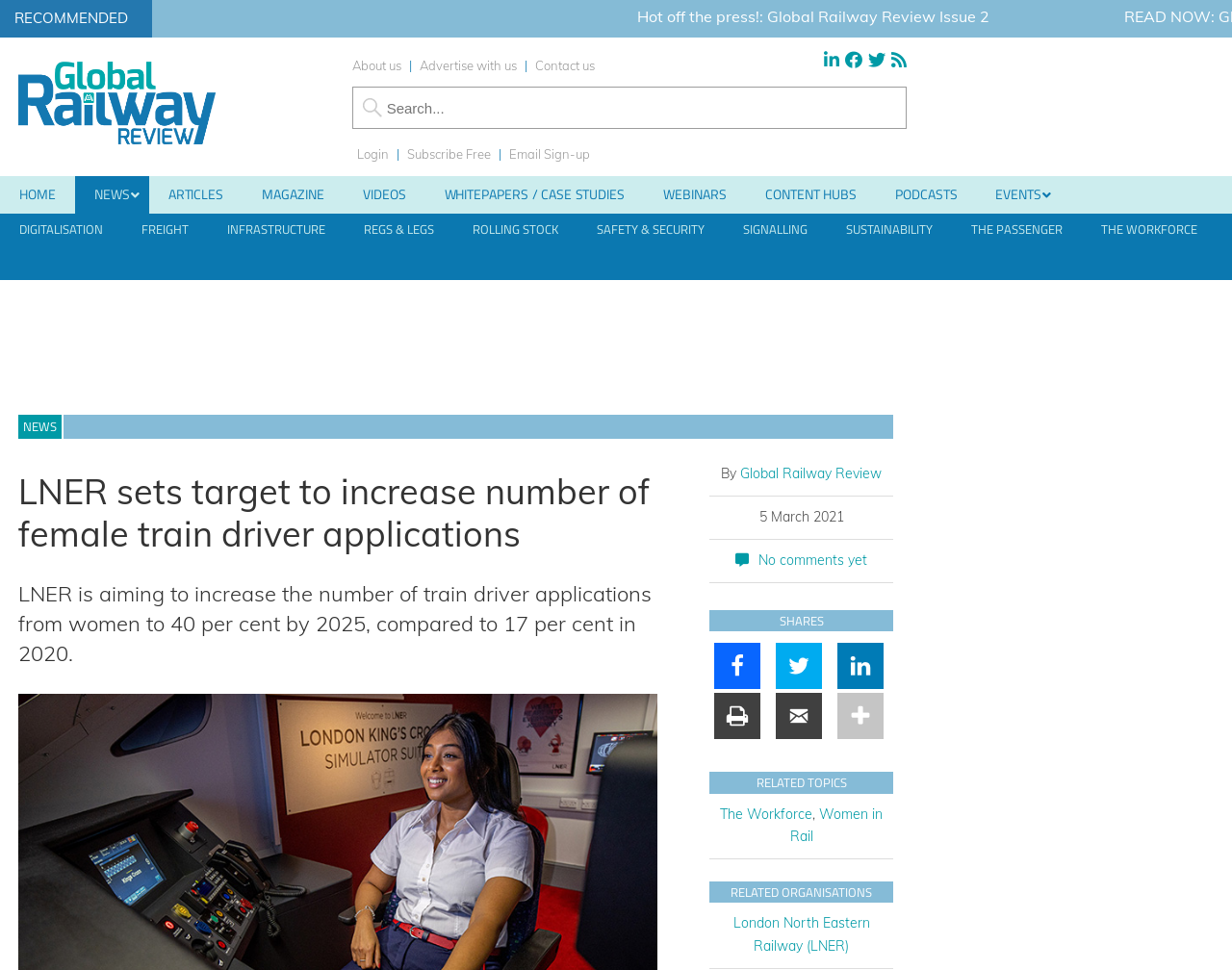Answer the question below using just one word or a short phrase: 
What is the current percentage of female train driver applications?

17 per cent